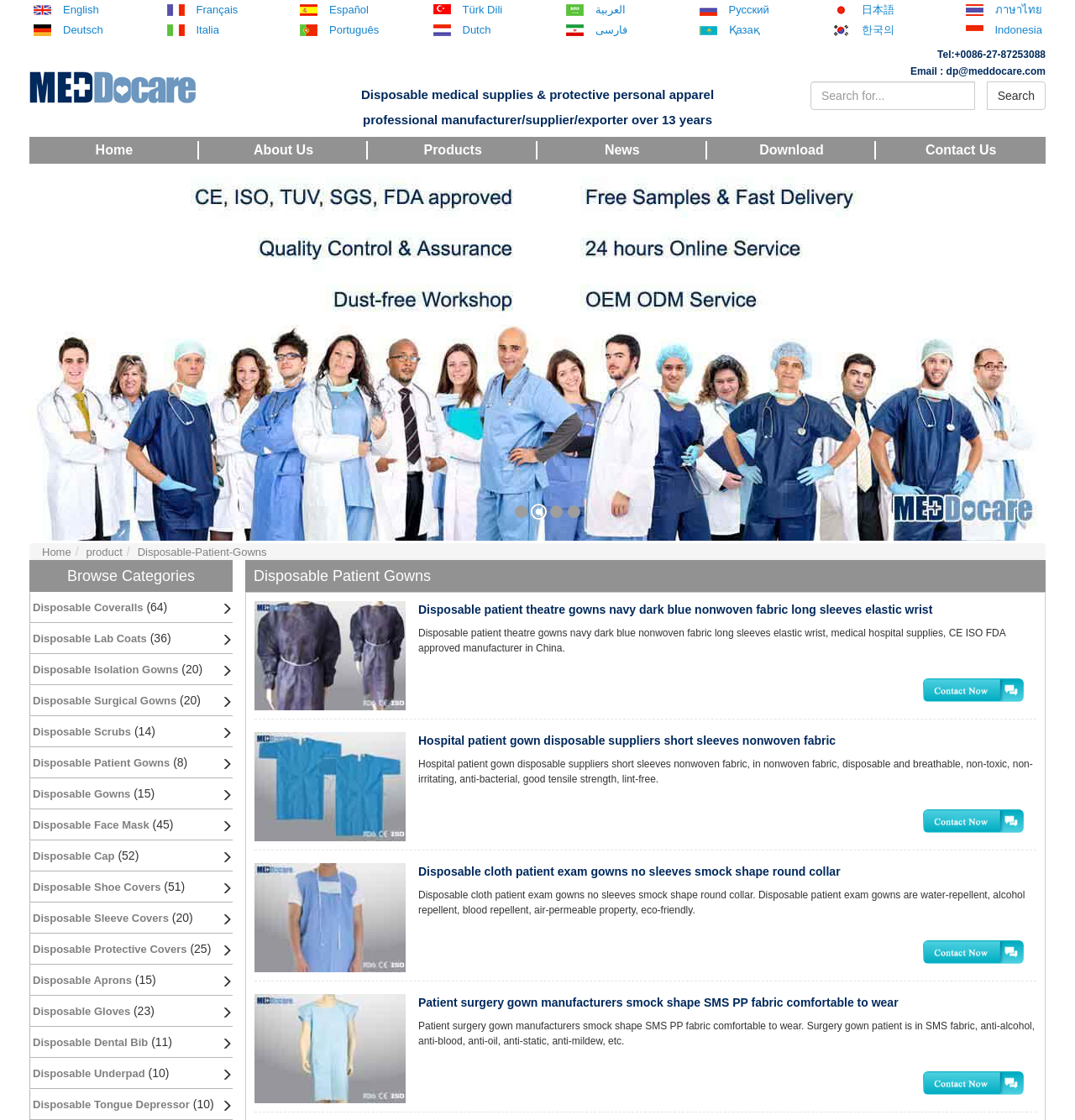Please respond to the question with a concise word or phrase:
What type of products does the company offer?

Disposable medical supplies